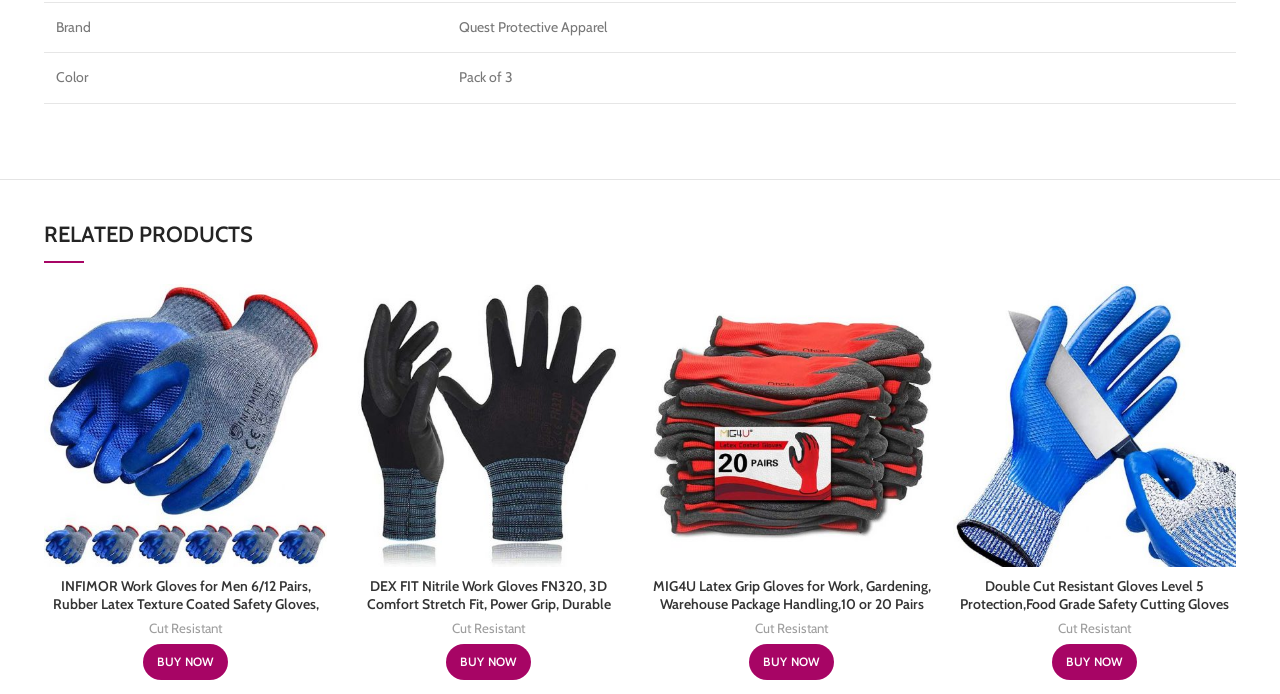Locate the bounding box coordinates of the item that should be clicked to fulfill the instruction: "Click on the 'CLOSE' icon".

[0.204, 0.836, 0.249, 0.879]